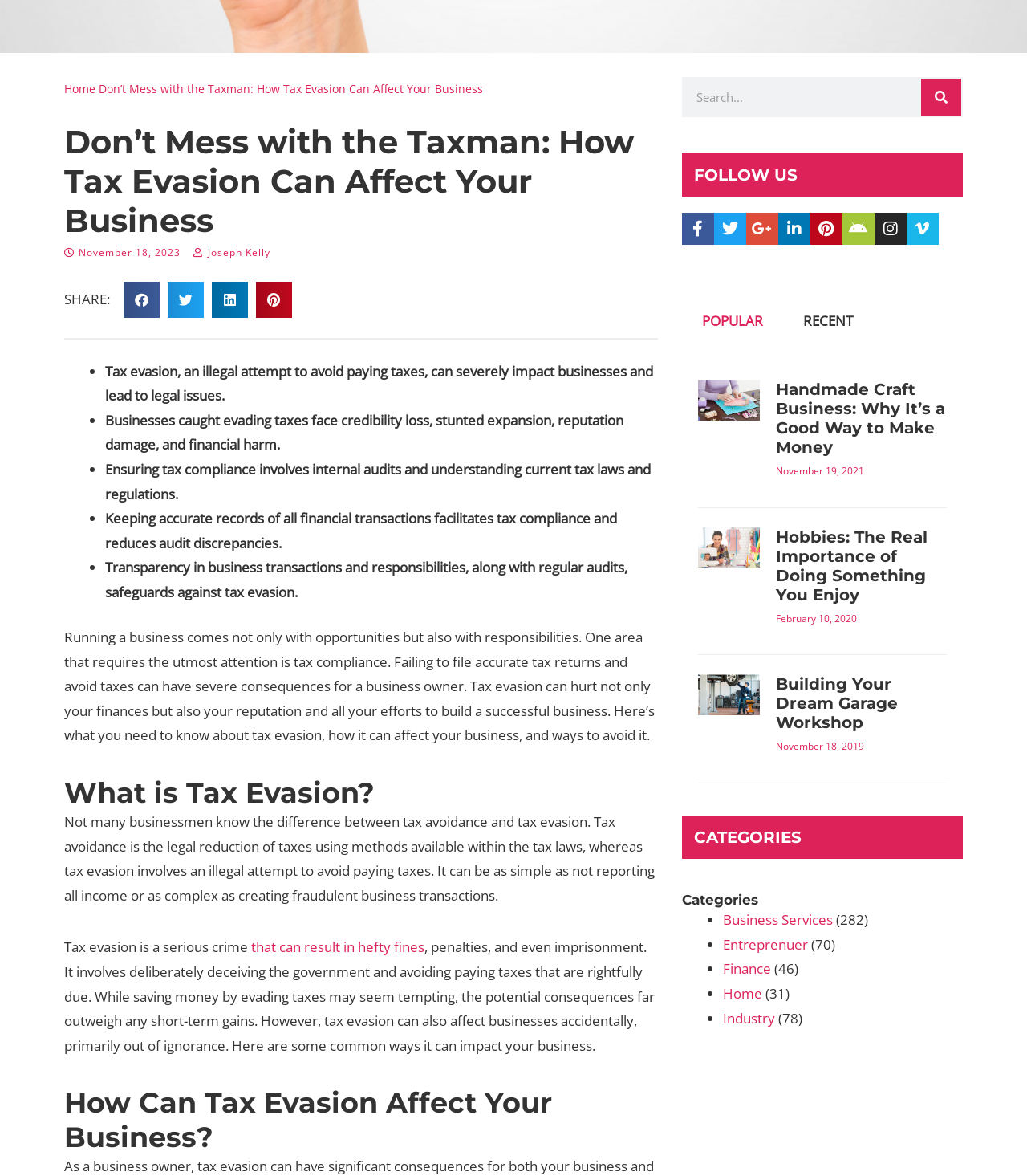Return the bounding box coordinates of the UI element that corresponds to this description: "Business Services". The coordinates must be given as four float numbers in the range of 0 and 1, [left, top, right, bottom].

[0.704, 0.774, 0.811, 0.79]